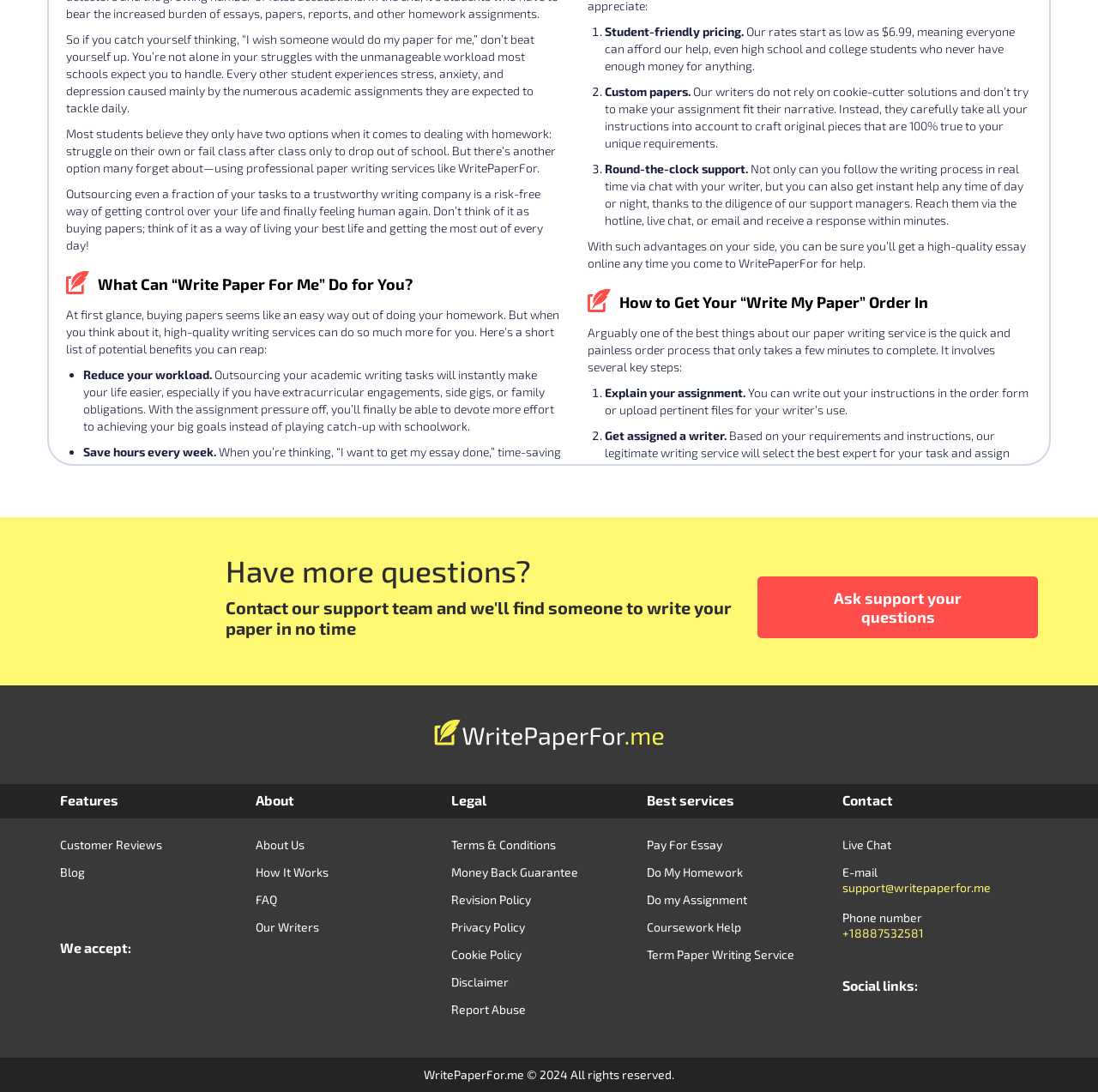Use a single word or phrase to answer the question:
What is the main purpose of WritePaperFor?

Paper writing service